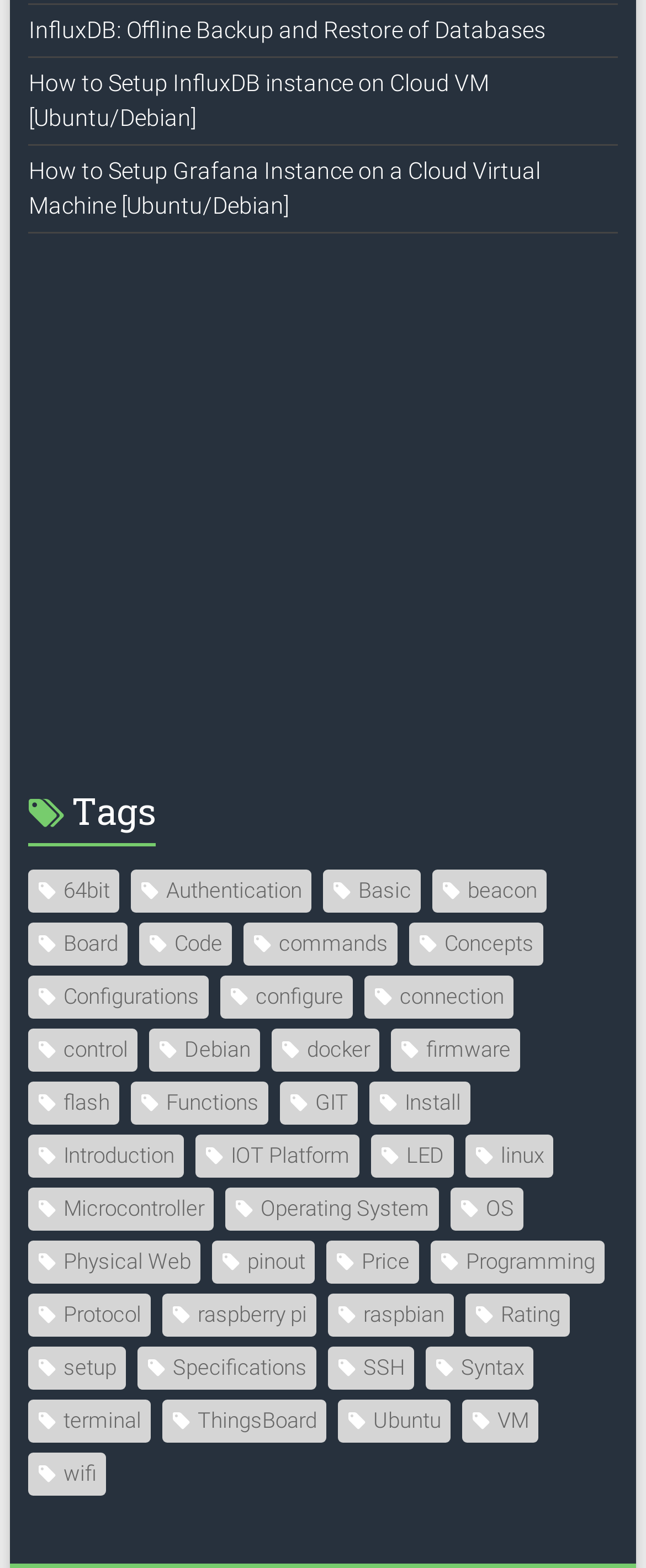Identify the bounding box coordinates necessary to click and complete the given instruction: "View the IOT connected image".

[0.044, 0.175, 0.813, 0.455]